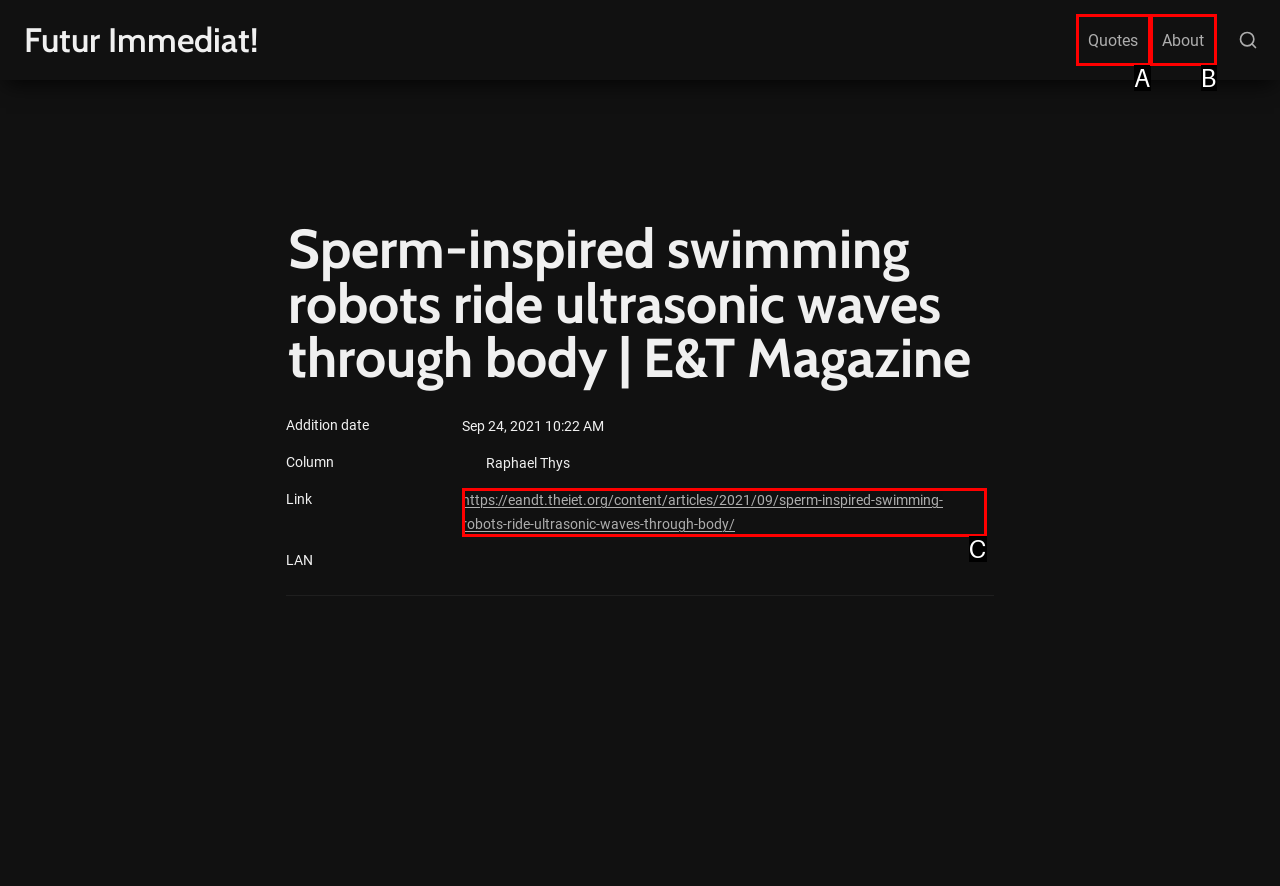Determine which HTML element best suits the description: https://eandt.theiet.org/content/articles/2021/09/sperm-inspired-swimming-robots-ride-ultrasonic-waves-through-body/. Reply with the letter of the matching option.

C